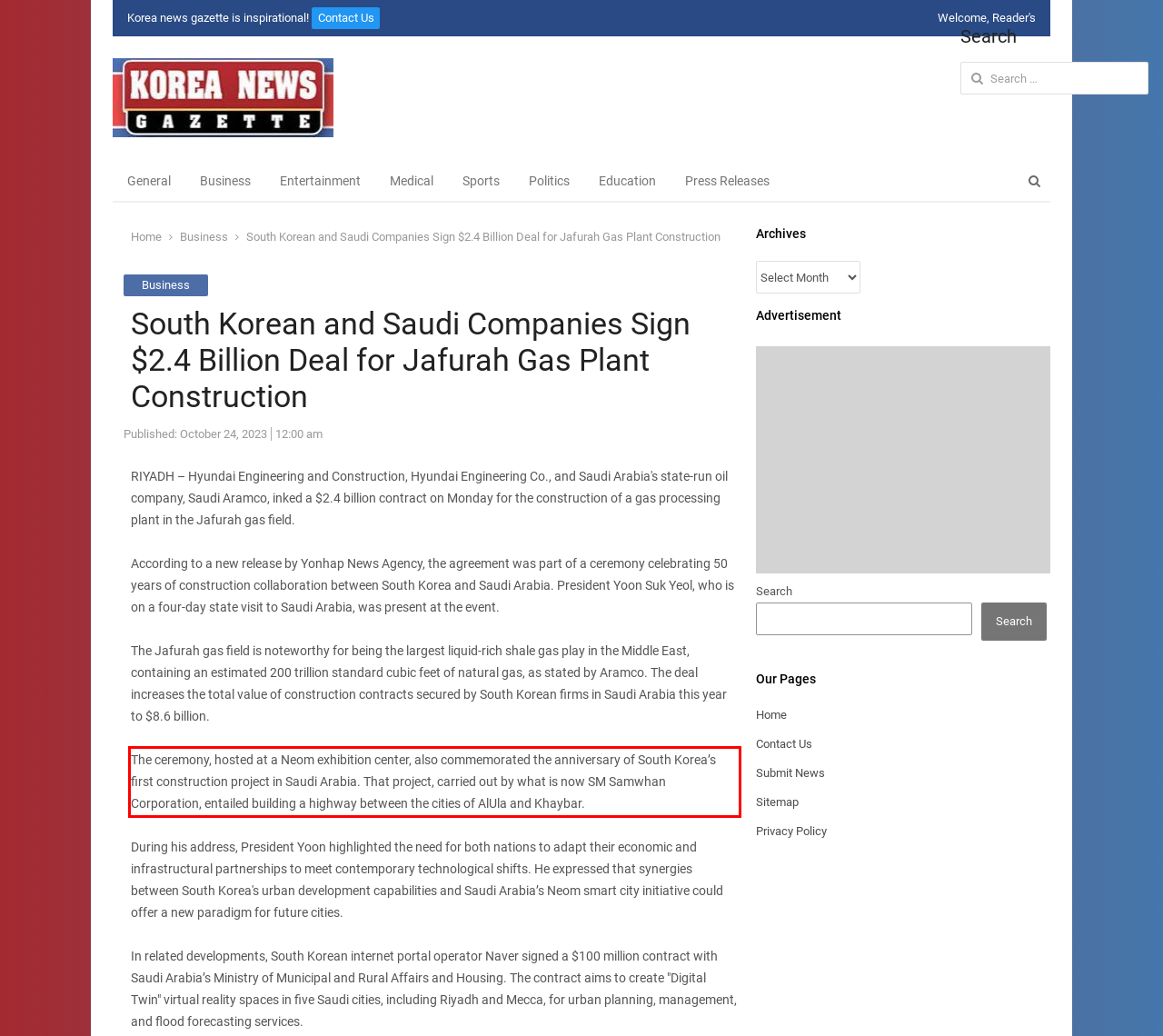Using the provided screenshot of a webpage, recognize the text inside the red rectangle bounding box by performing OCR.

The ceremony, hosted at a Neom exhibition center, also commemorated the anniversary of South Korea’s first construction project in Saudi Arabia. That project, carried out by what is now SM Samwhan Corporation, entailed building a highway between the cities of AlUla and Khaybar.